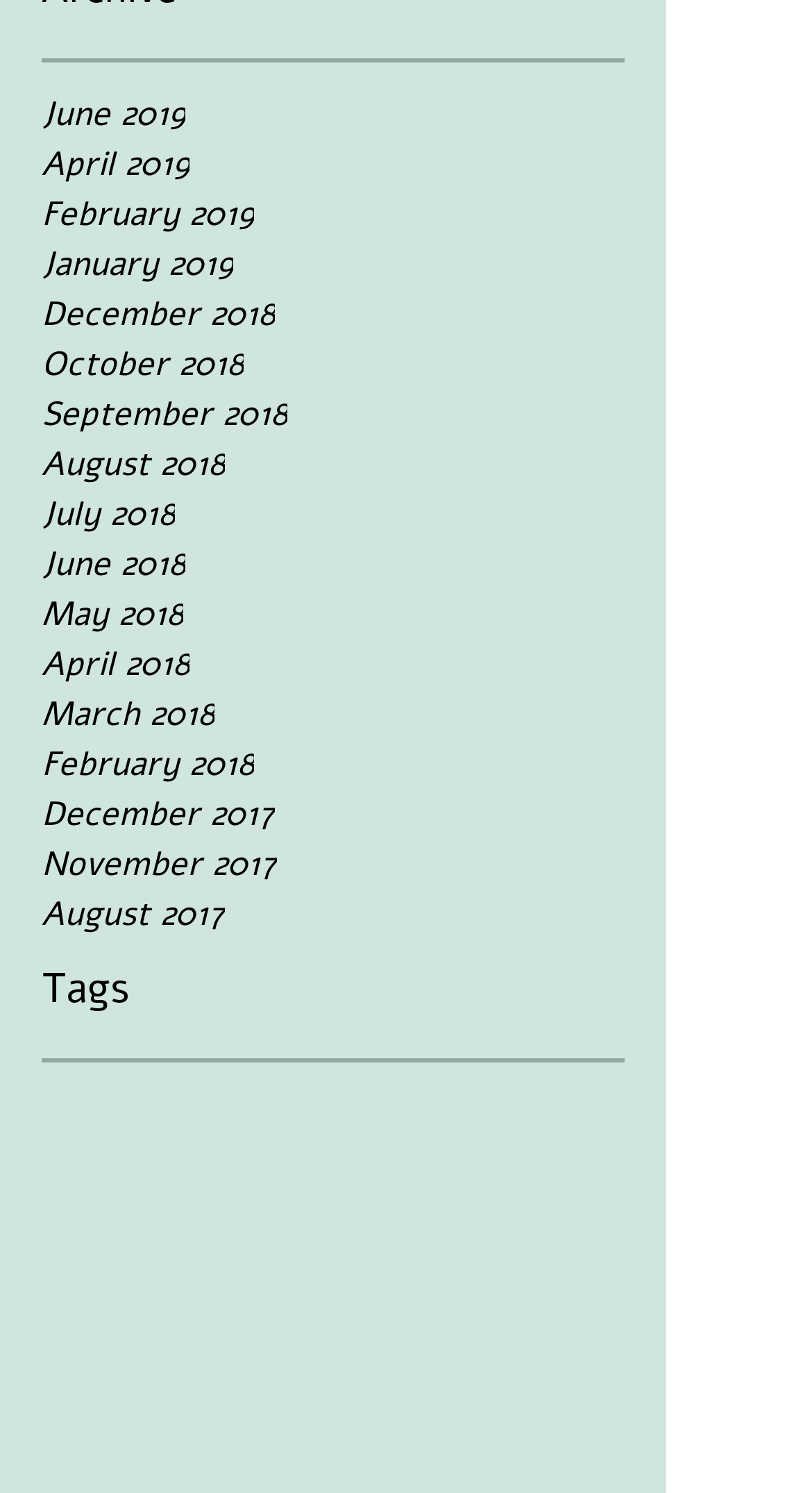Can you specify the bounding box coordinates of the area that needs to be clicked to fulfill the following instruction: "Contact the congresswoman"?

None